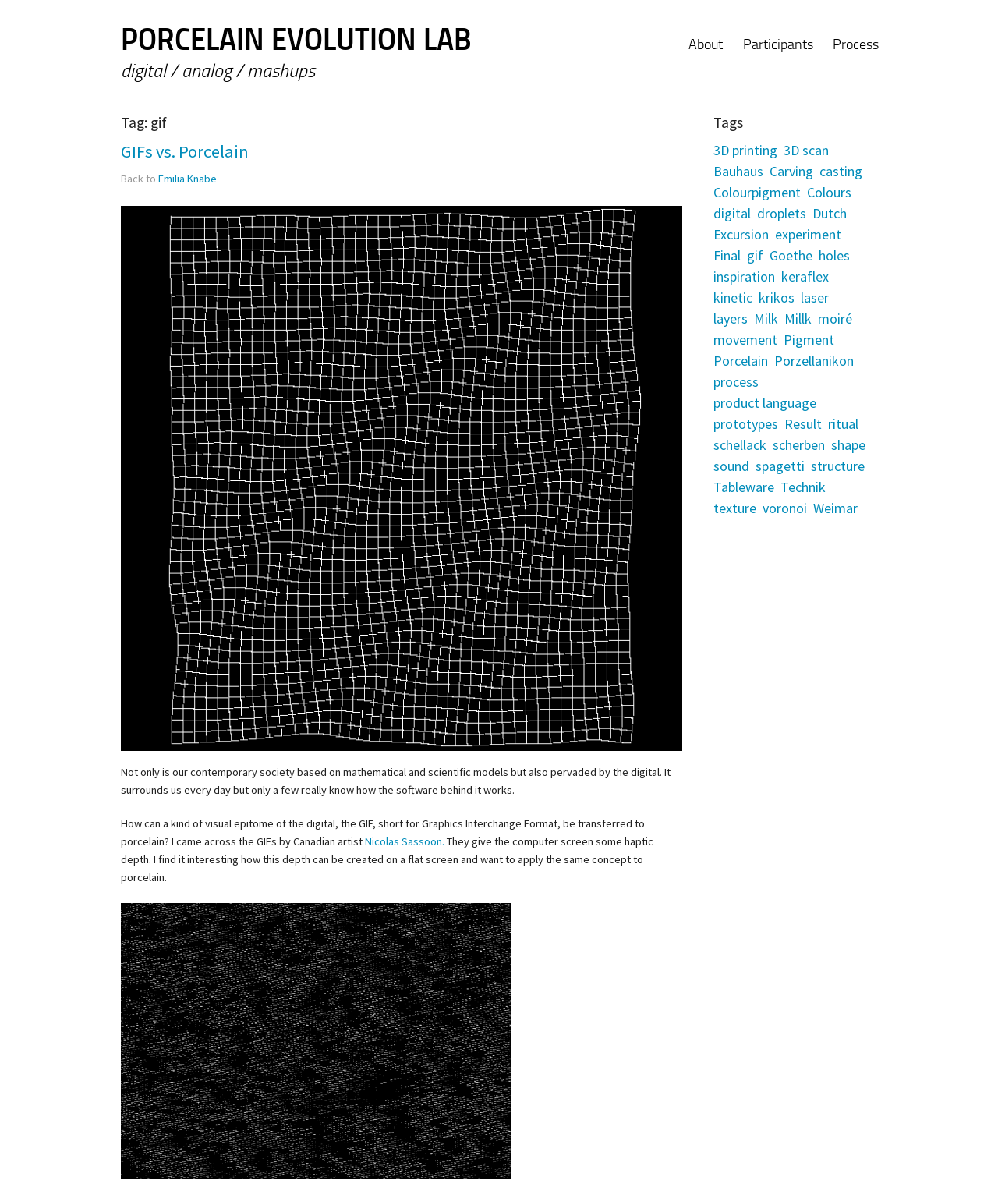Using the webpage screenshot and the element description droplets, determine the bounding box coordinates. Specify the coordinates in the format (top-left x, top-left y, bottom-right x, bottom-right y) with values ranging from 0 to 1.

[0.759, 0.17, 0.808, 0.185]